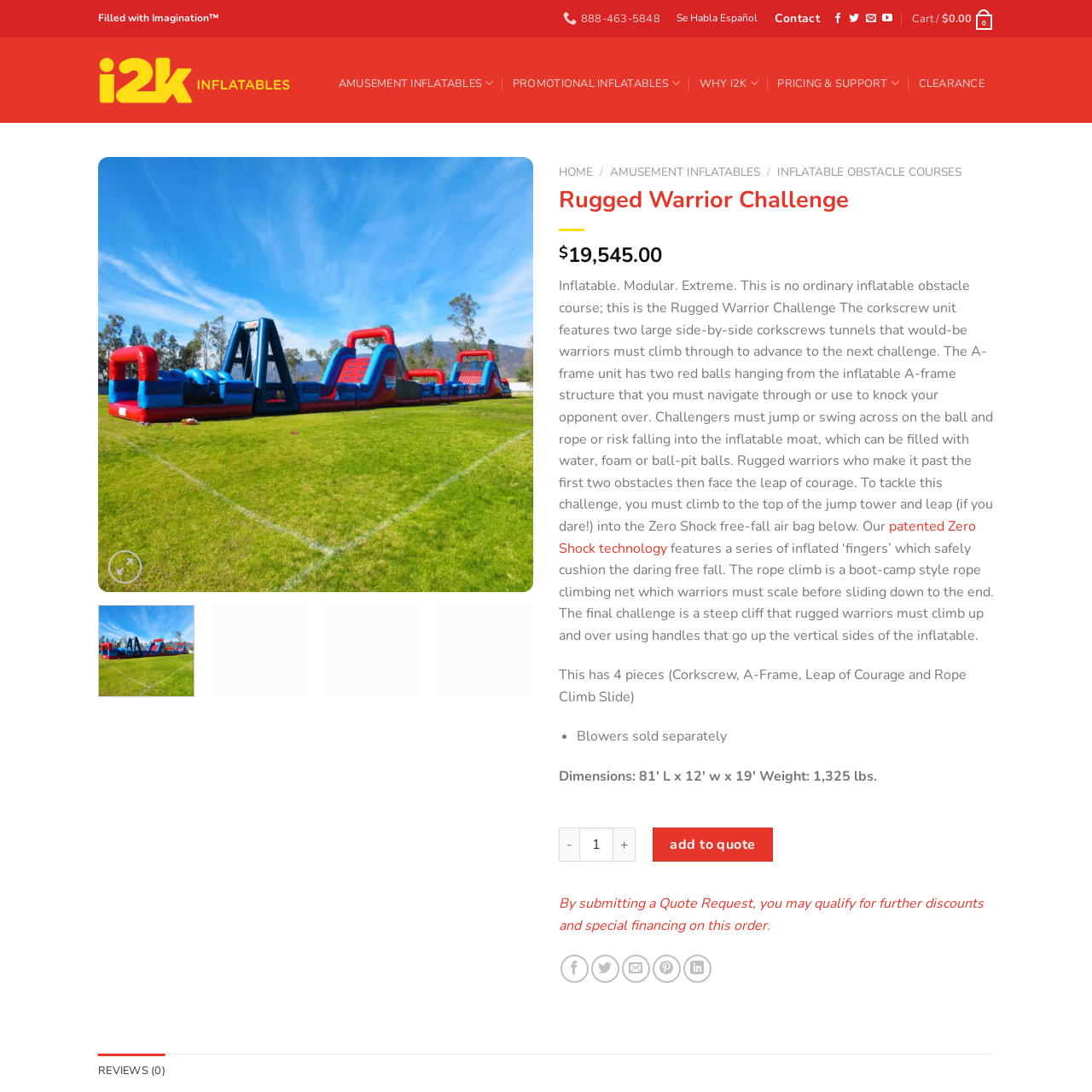What is the purpose of the cushioned landing area?
Concentrate on the image bordered by the red bounding box and offer a comprehensive response based on the image details.

The cushioned landing area is likely designed to ensure the safety of participants, providing a soft surface for them to land on after completing the high jump tower, thereby minimizing the risk of injury.